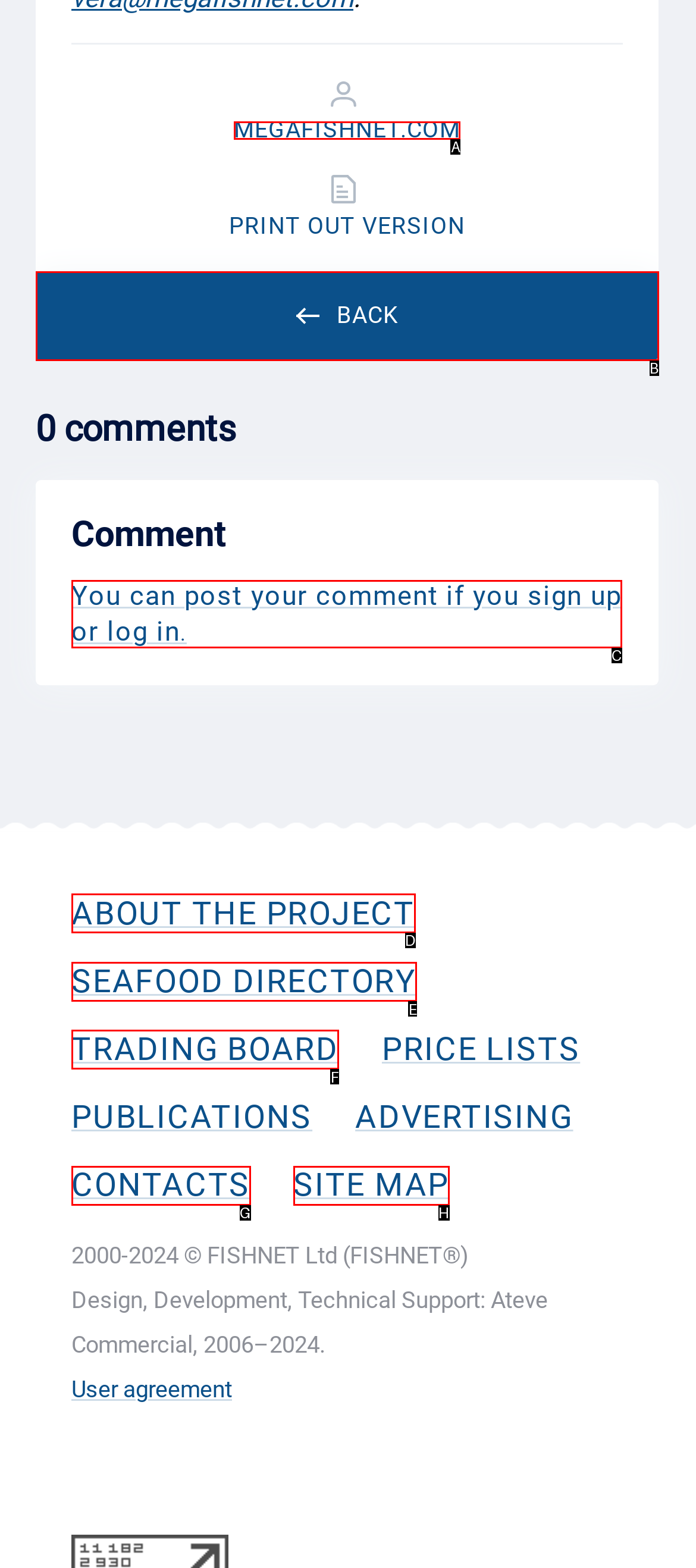Pick the right letter to click to achieve the task: Search for something
Answer with the letter of the correct option directly.

None